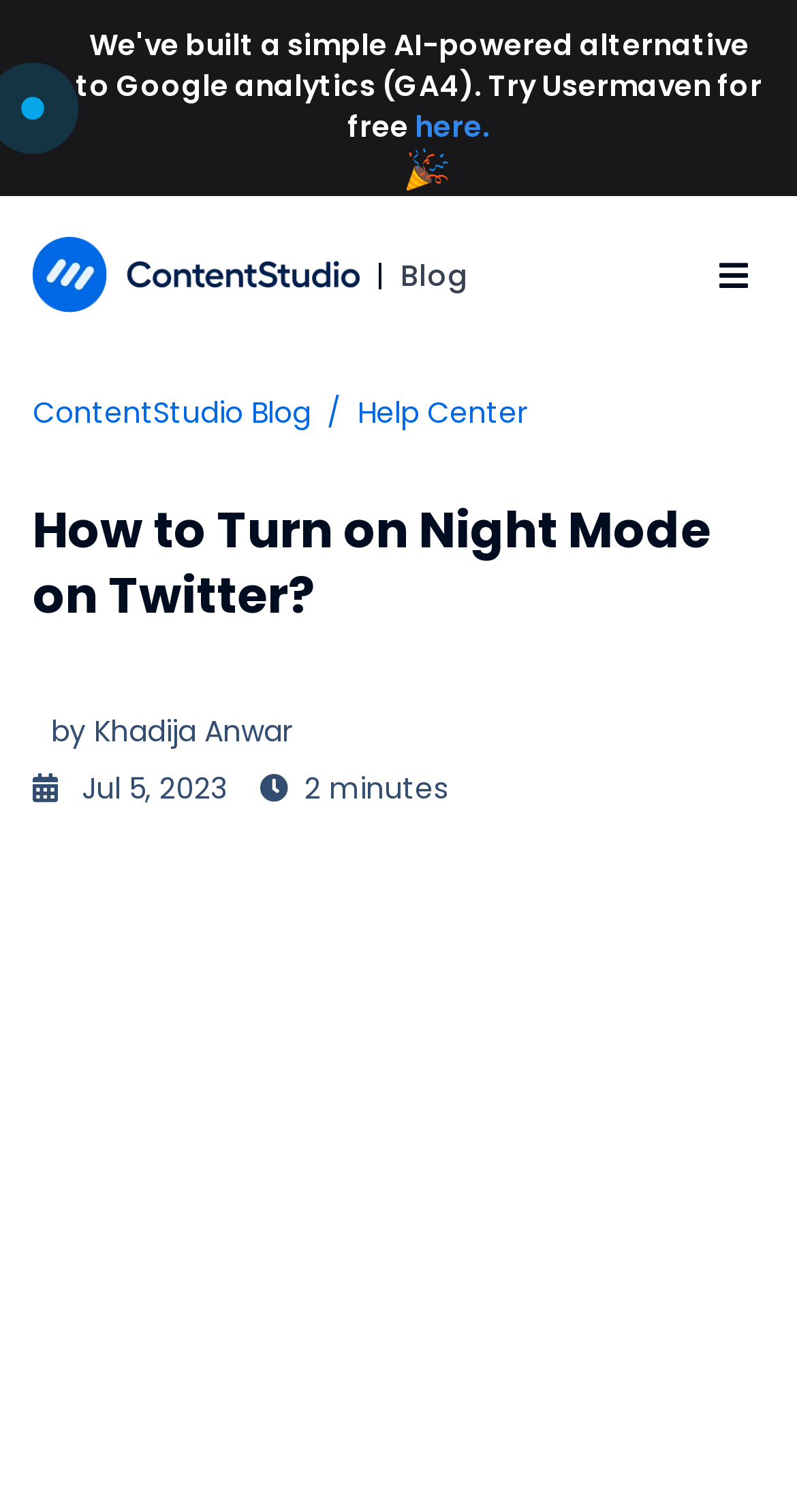Using the information in the image, could you please answer the following question in detail:
What is the name of the blog?

I found the name of the blog by looking at the link that contains the blog's name, which is usually located at the top of the webpage.